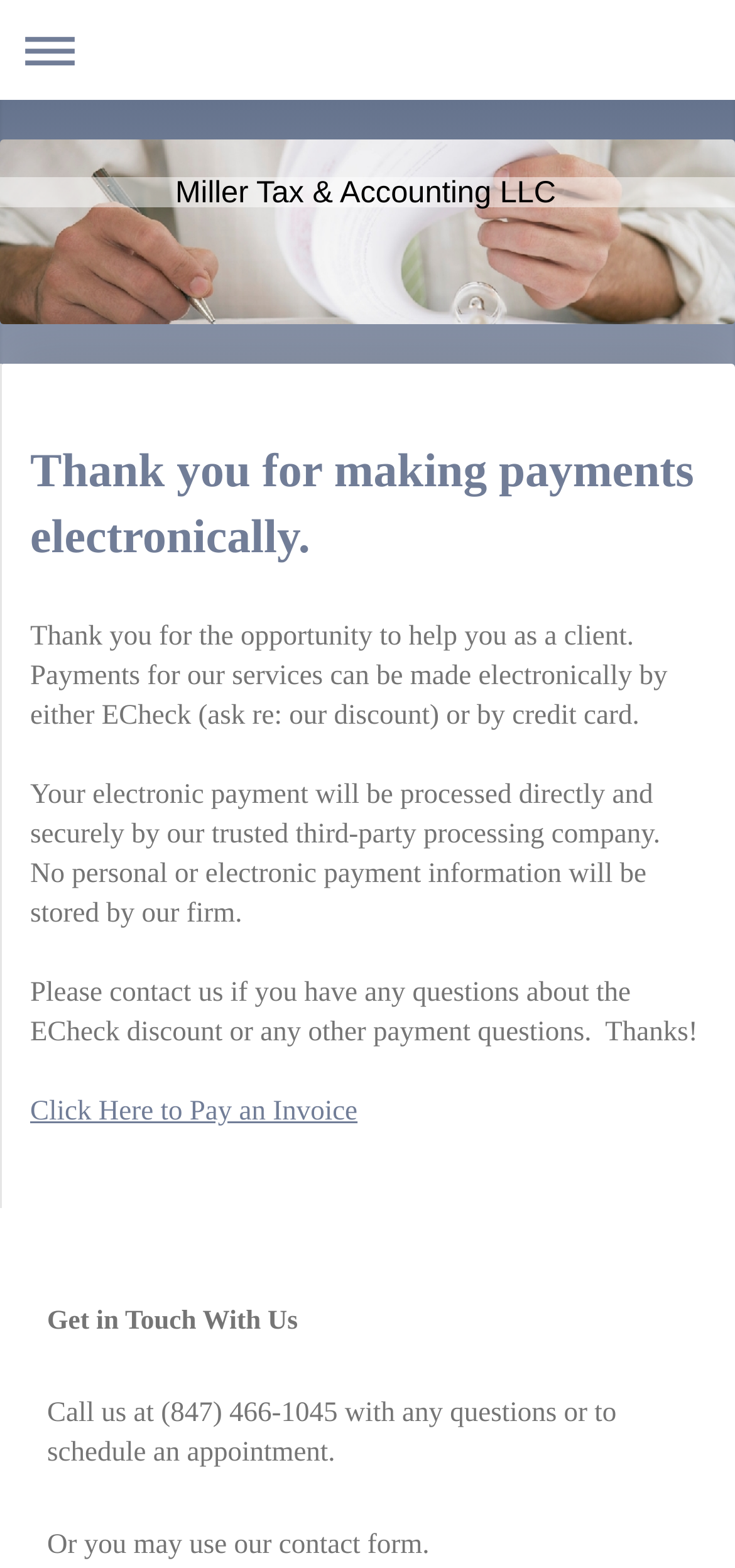Locate the bounding box of the user interface element based on this description: "Help & Support".

None